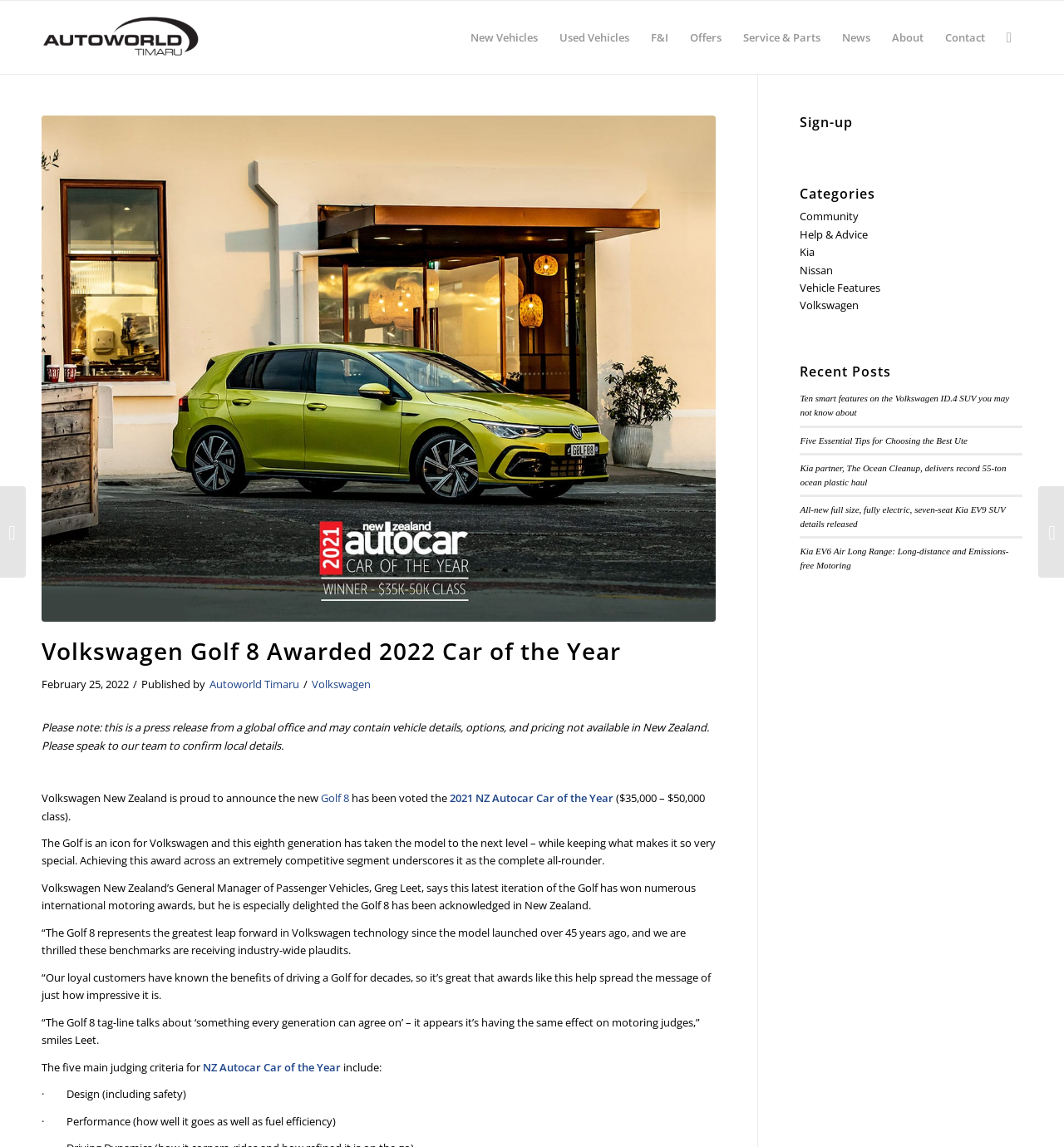How many generations of the Golf model are there?
Utilize the image to construct a detailed and well-explained answer.

The webpage mentions that the eighth generation of the Golf model has taken the model to the next level, indicating that there are at least 8 generations of the Golf model.